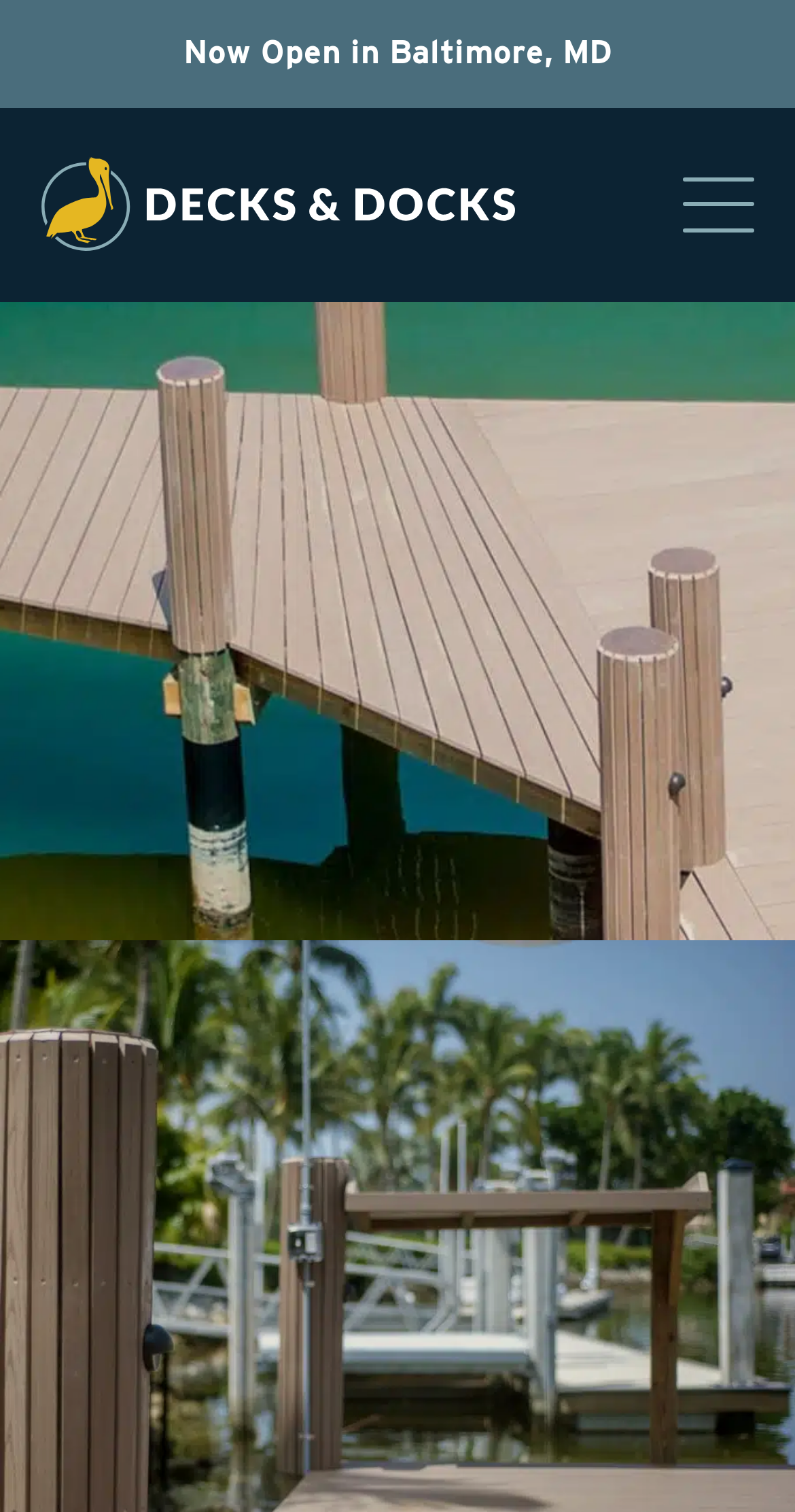Locate the UI element that matches the description Now Open in Baltimore, MD in the webpage screenshot. Return the bounding box coordinates in the format (top-left x, top-left y, bottom-right x, bottom-right y), with values ranging from 0 to 1.

[0.231, 0.022, 0.769, 0.047]